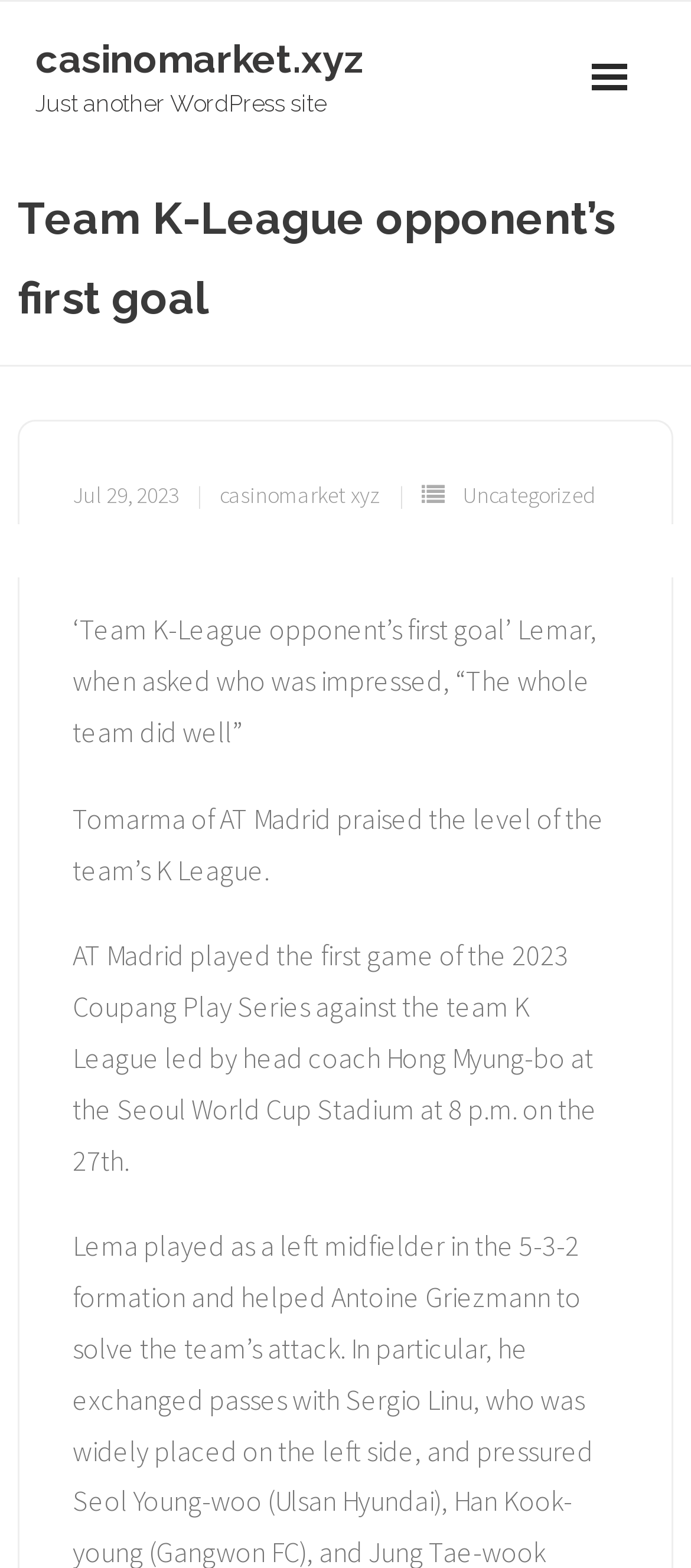Based on the visual content of the image, answer the question thoroughly: What is the name of the series played by AT Madrid?

The answer can be found in the text content of the webpage. The sentence 'AT Madrid played the first game of the 2023 Coupang Play Series against the team K League led by head coach Hong Myung-bo at the Seoul World Cup Stadium at 8 p.m. on the 27th.' provides the name of the series.